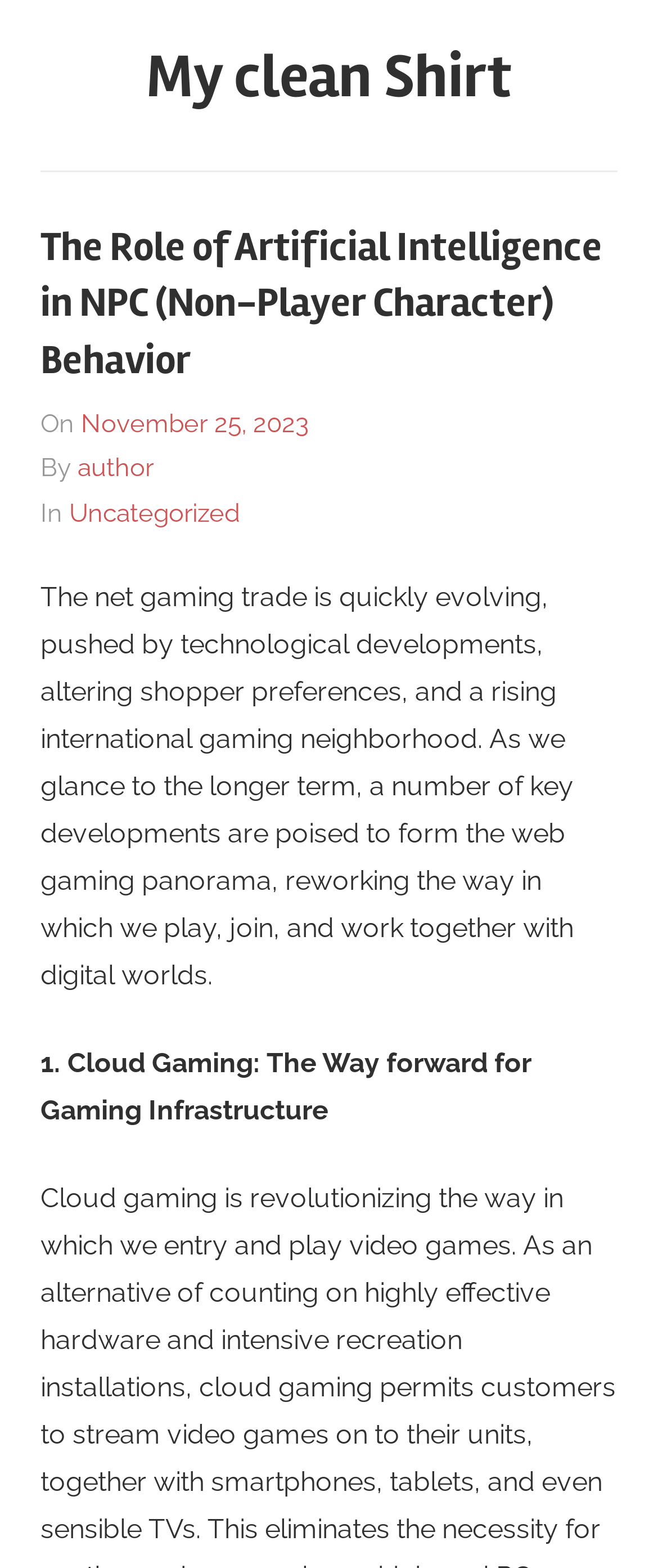What is the date of the article?
Provide a detailed answer to the question, using the image to inform your response.

I found the date of the article by looking at the link 'November 25, 2023' which is located below the header and above the article content.